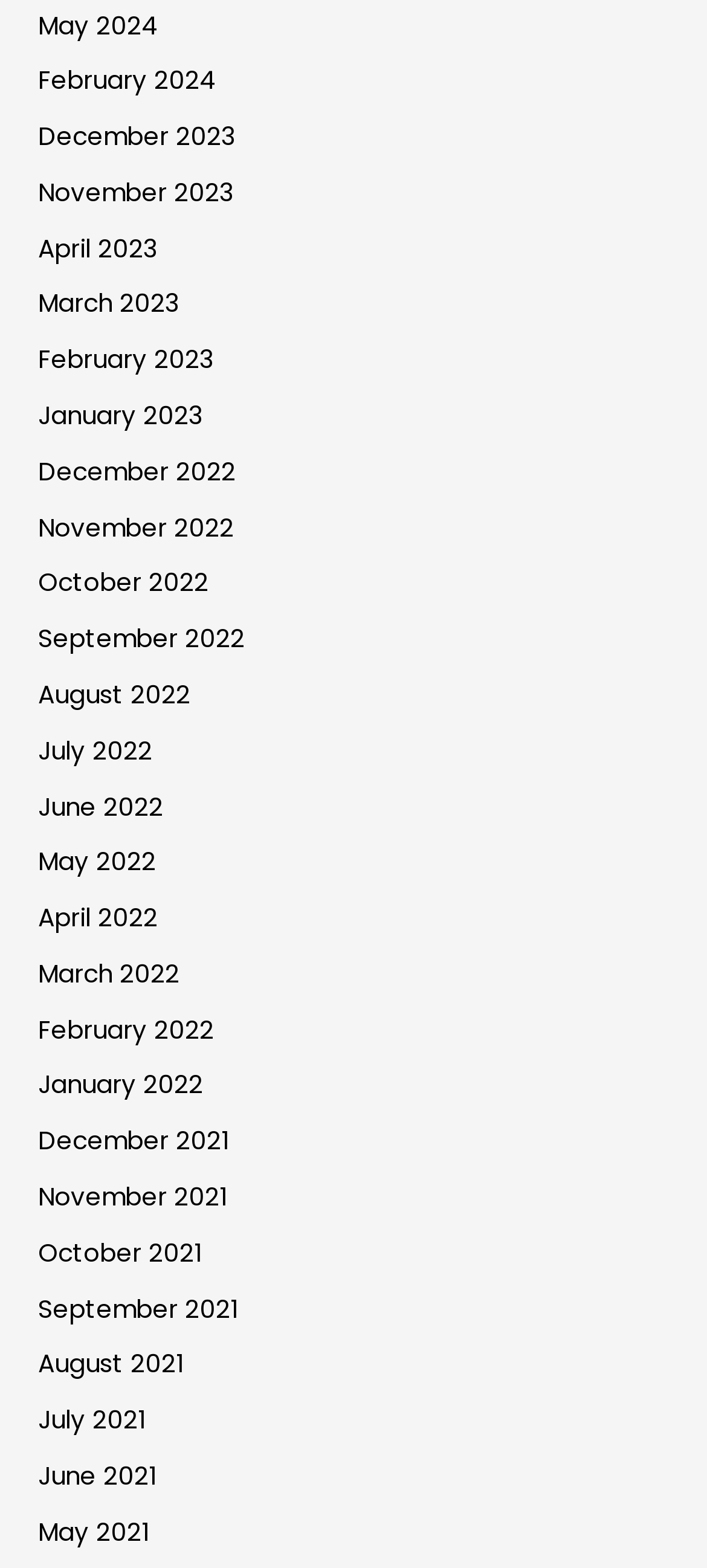Calculate the bounding box coordinates of the UI element given the description: "October 2022".

[0.054, 0.361, 0.295, 0.383]